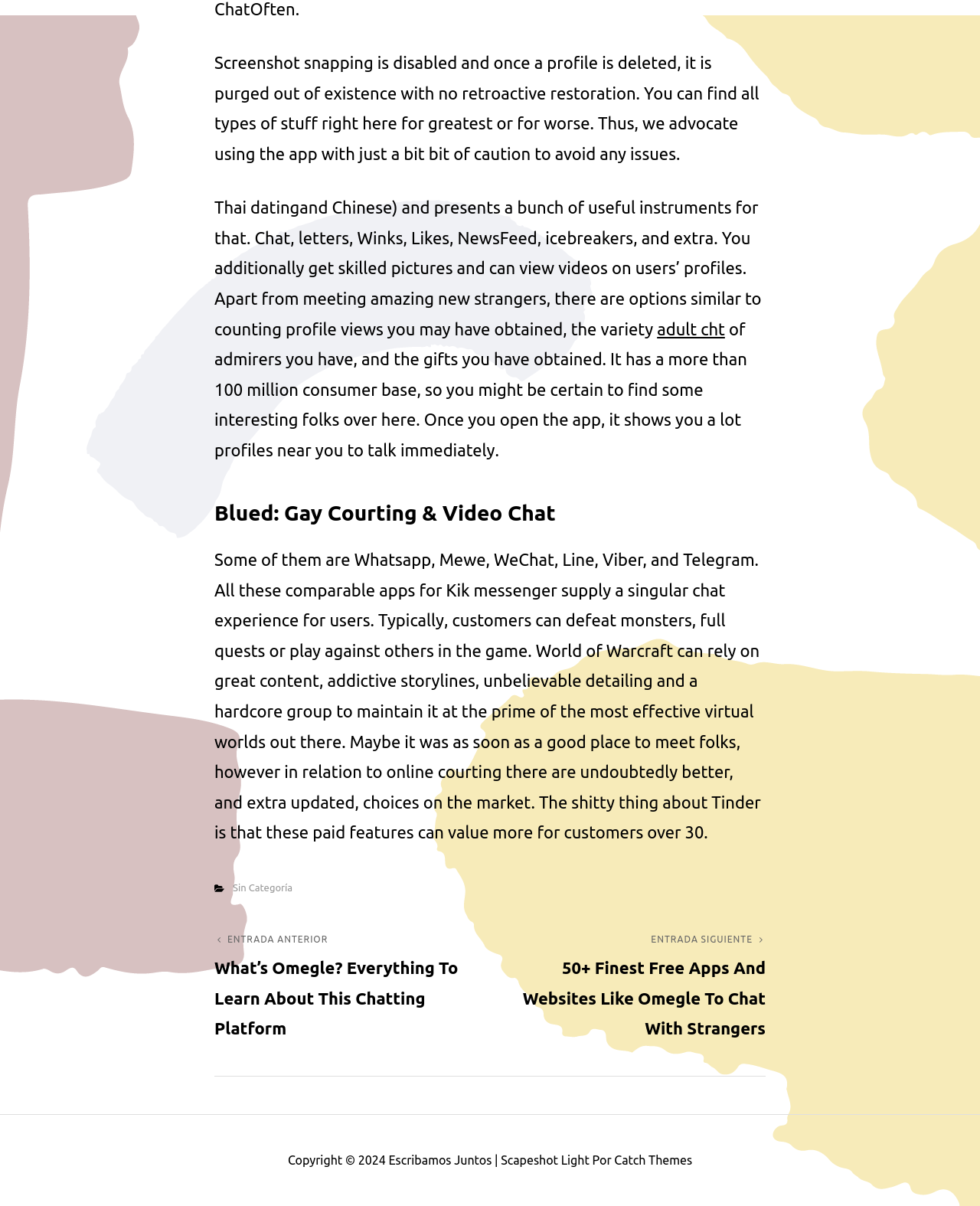Use a single word or phrase to answer the question: 
What is the copyright year mentioned?

2024